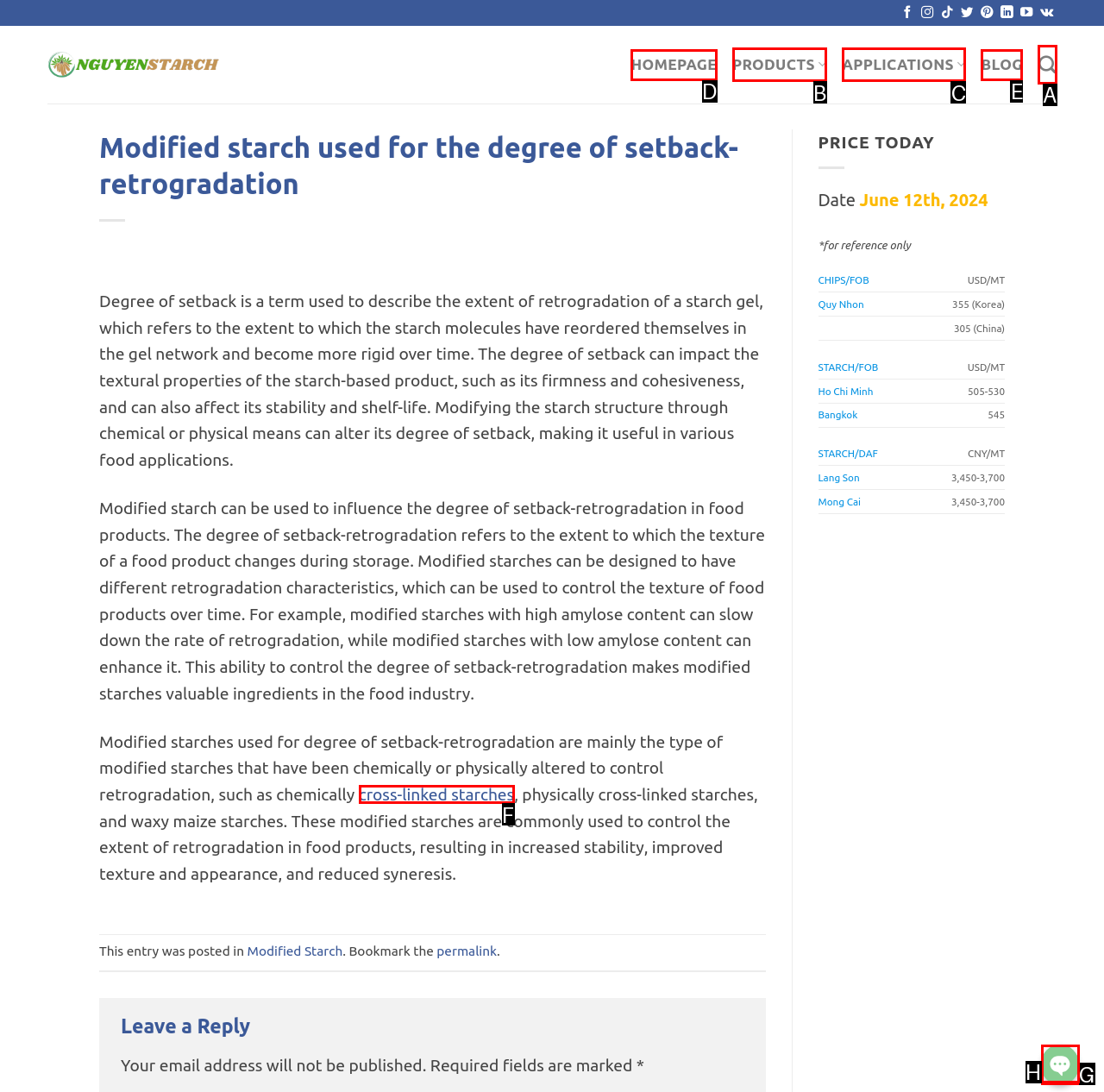From the options shown in the screenshot, tell me which lettered element I need to click to complete the task: Click on cross-linked starches.

F